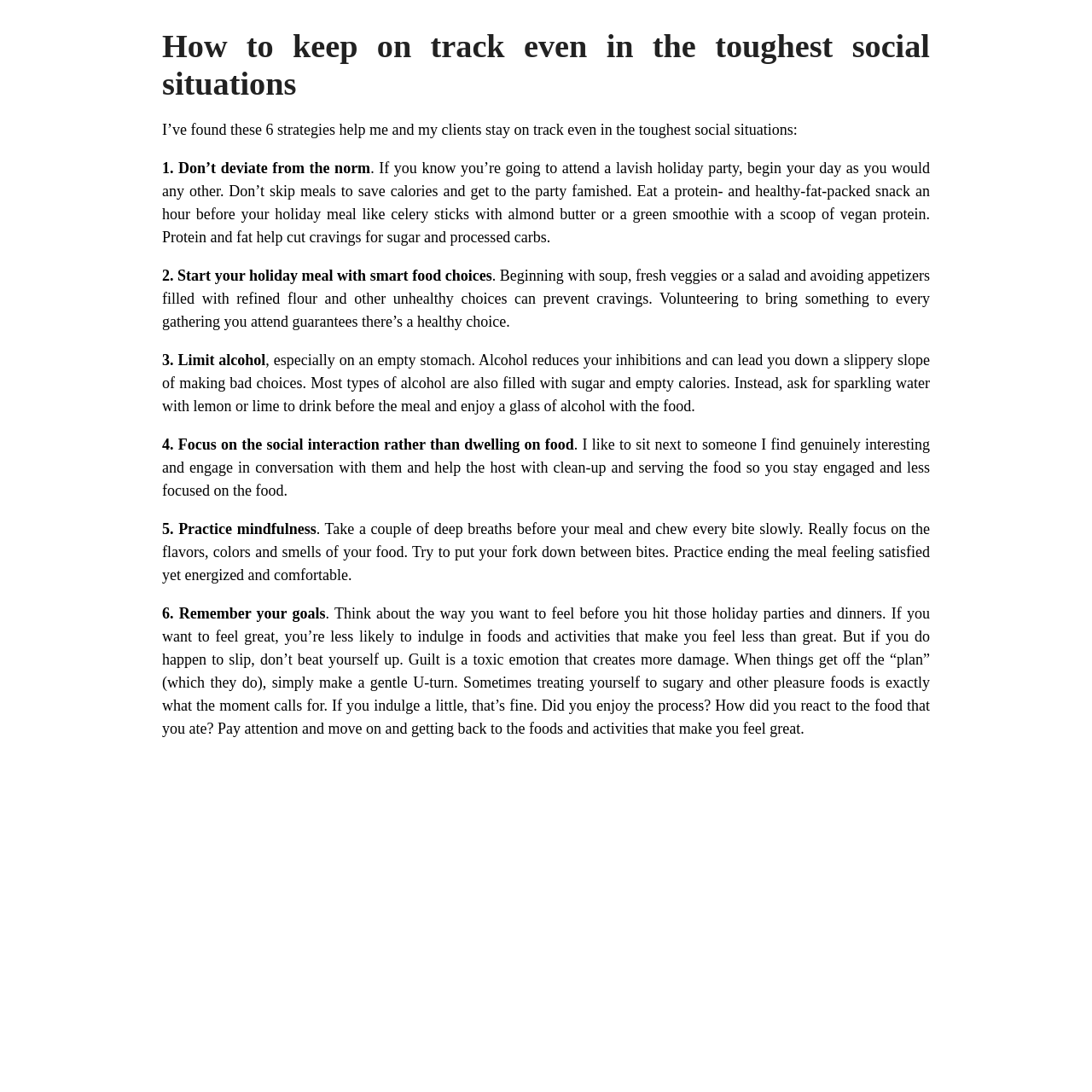What is the first strategy to stay on track in social situations?
Using the visual information, answer the question in a single word or phrase.

Don’t deviate from the norm